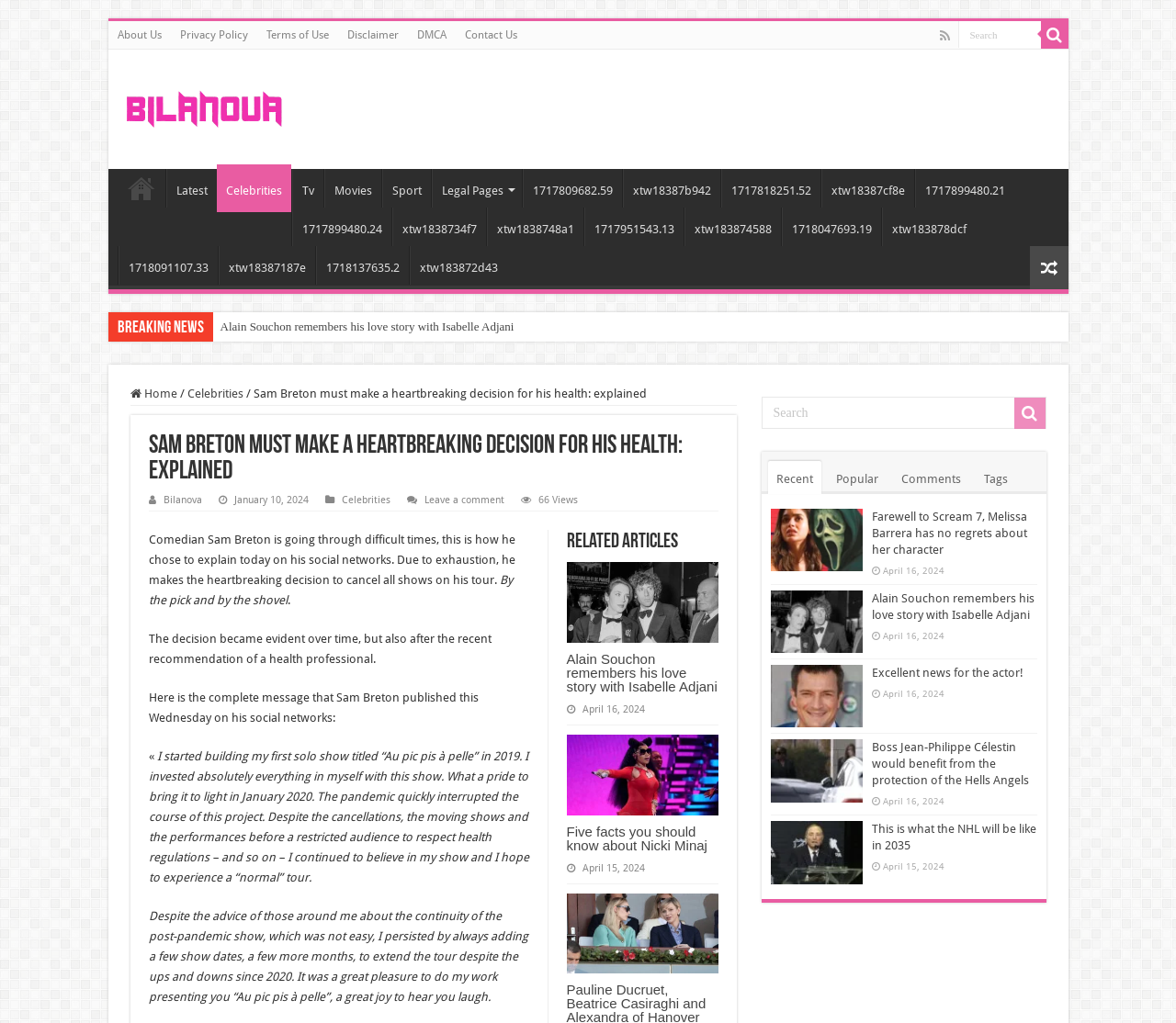Please identify the bounding box coordinates of the element on the webpage that should be clicked to follow this instruction: "Go to Home page". The bounding box coordinates should be given as four float numbers between 0 and 1, formatted as [left, top, right, bottom].

[0.1, 0.165, 0.14, 0.203]